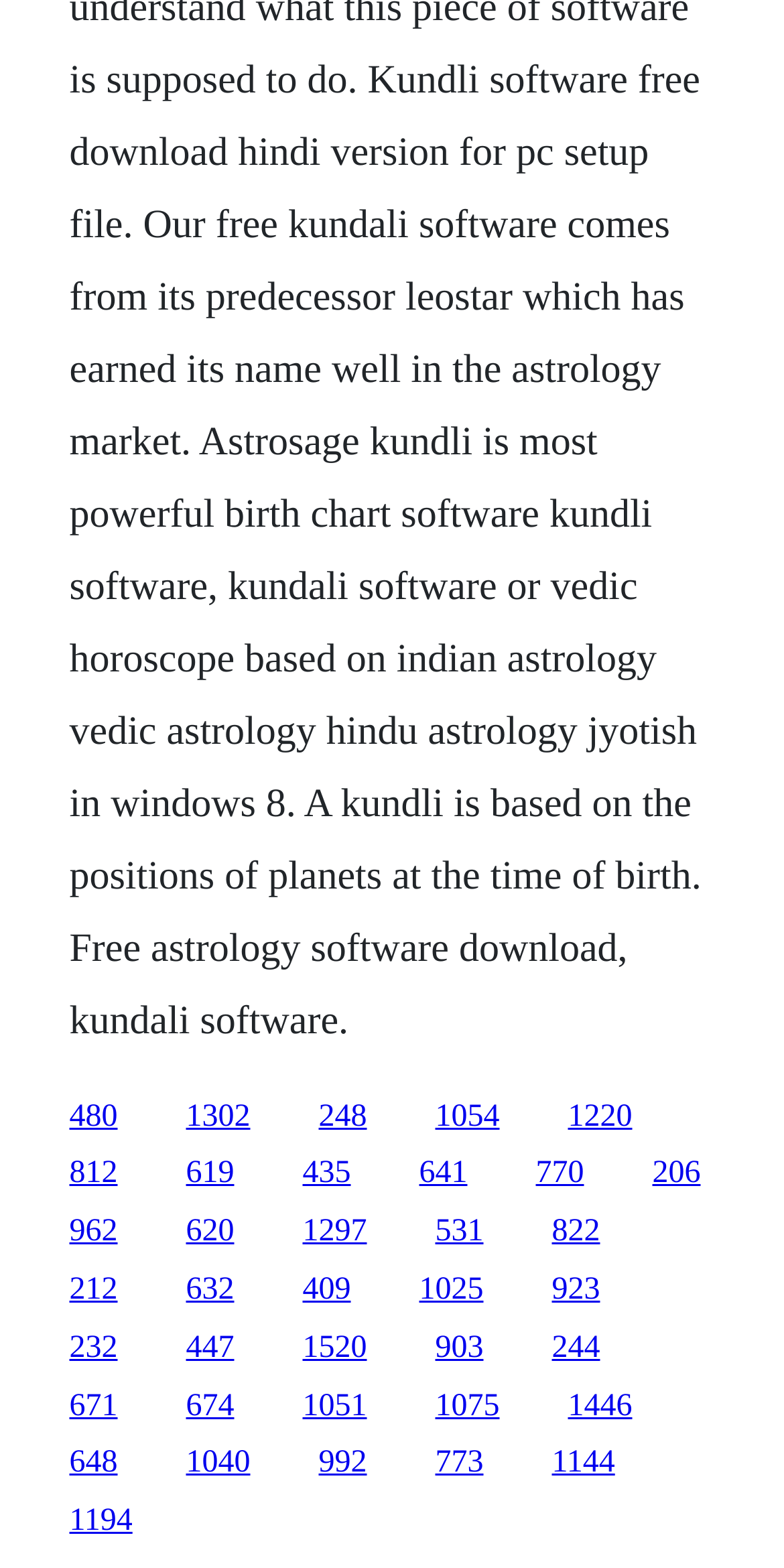How many links are located in the top half of the webpage?
Craft a detailed and extensive response to the question.

By examining the y1 and y2 coordinates of each link, I determined that 12 links have y1 and y2 values less than 0.5, indicating they are located in the top half of the webpage.